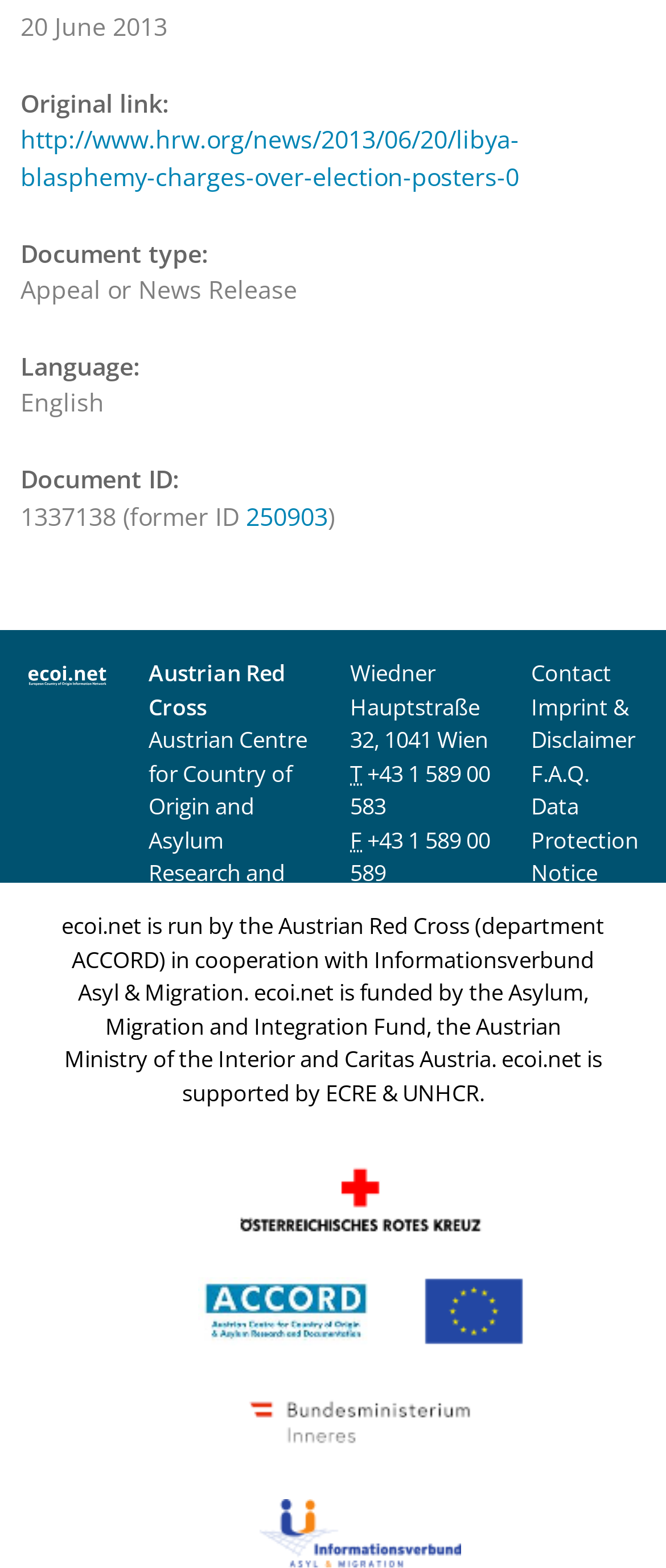Please determine the bounding box coordinates for the element that should be clicked to follow these instructions: "View the FAQ page".

[0.797, 0.483, 0.885, 0.503]